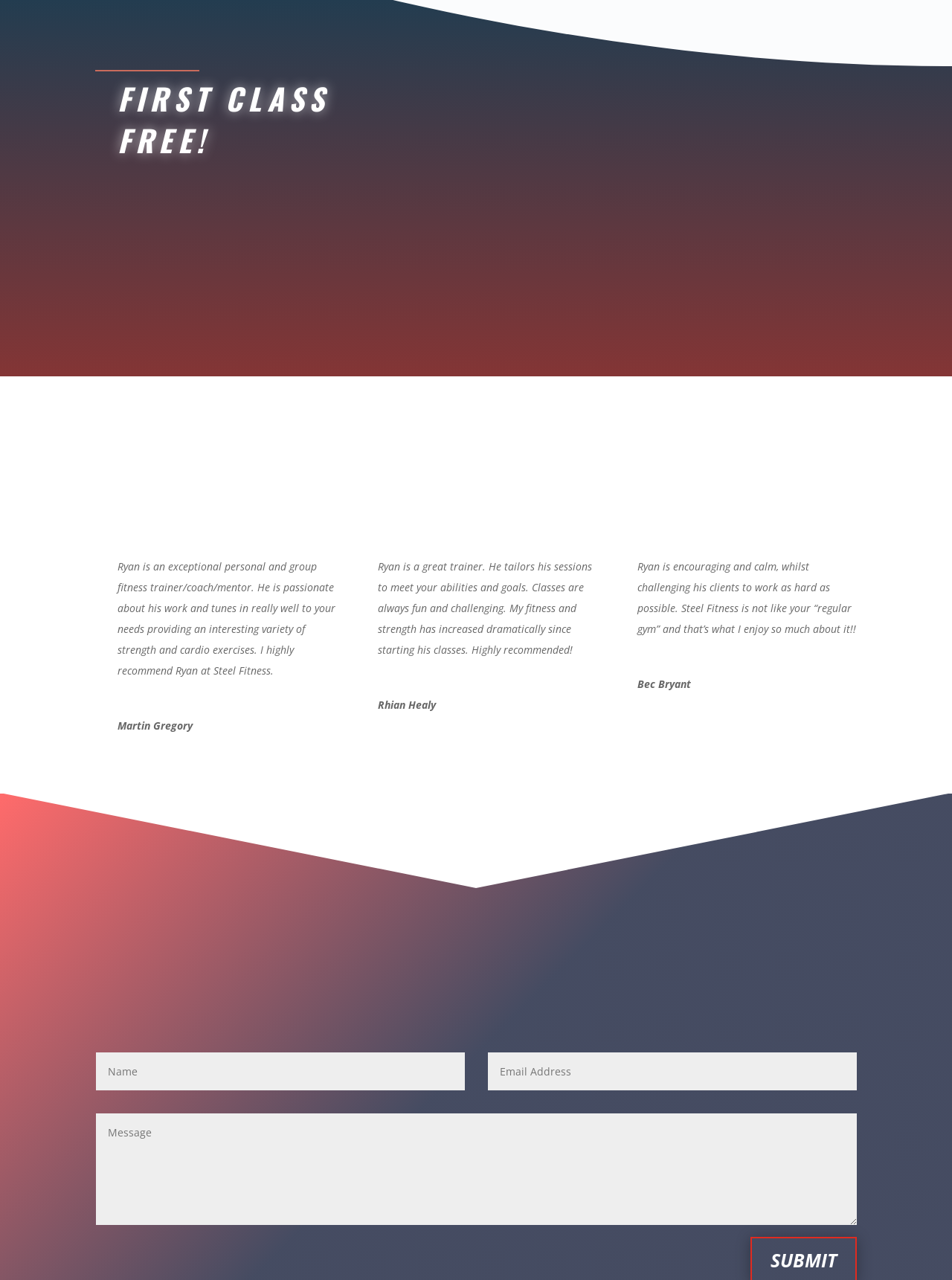Please identify the bounding box coordinates of the element on the webpage that should be clicked to follow this instruction: "Click on MOBILITY EXCERCISES". The bounding box coordinates should be given as four float numbers between 0 and 1, formatted as [left, top, right, bottom].

[0.168, 0.242, 0.345, 0.258]